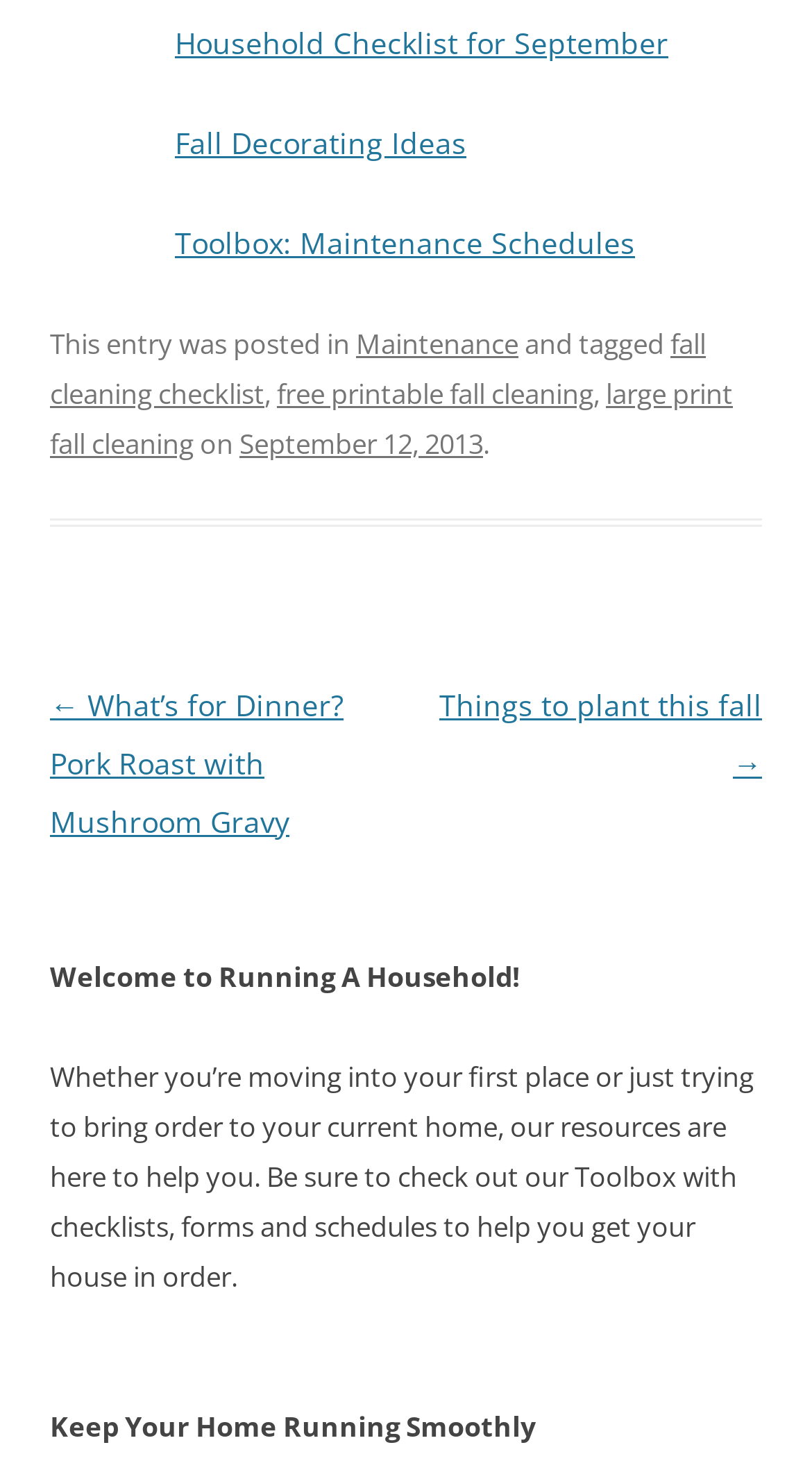Respond to the following query with just one word or a short phrase: 
What is the purpose of the Toolbox?

To help with checklists, forms, and schedules